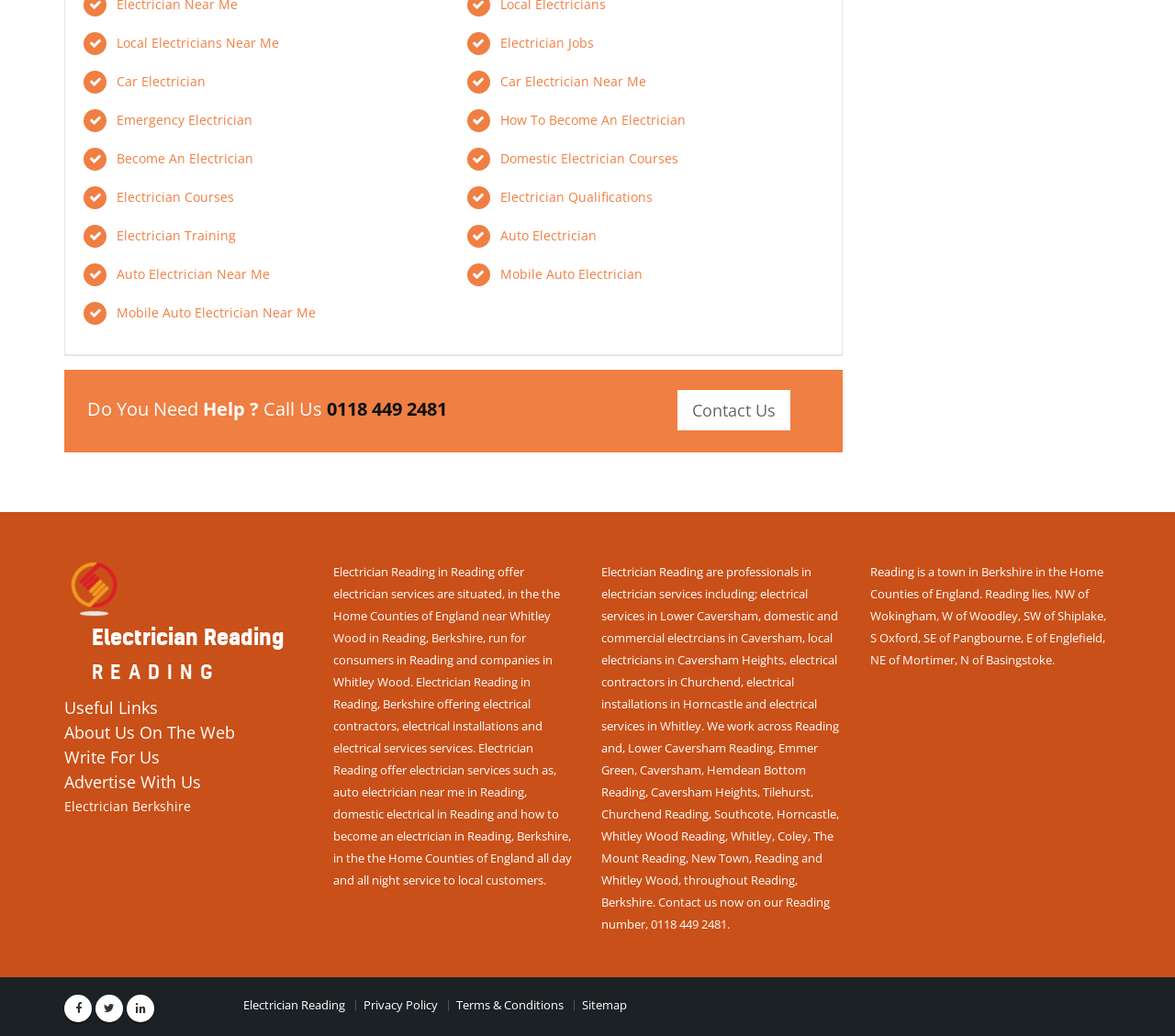Kindly determine the bounding box coordinates for the area that needs to be clicked to execute this instruction: "Contact 'Porto Electrician Reading'".

[0.055, 0.542, 0.242, 0.662]